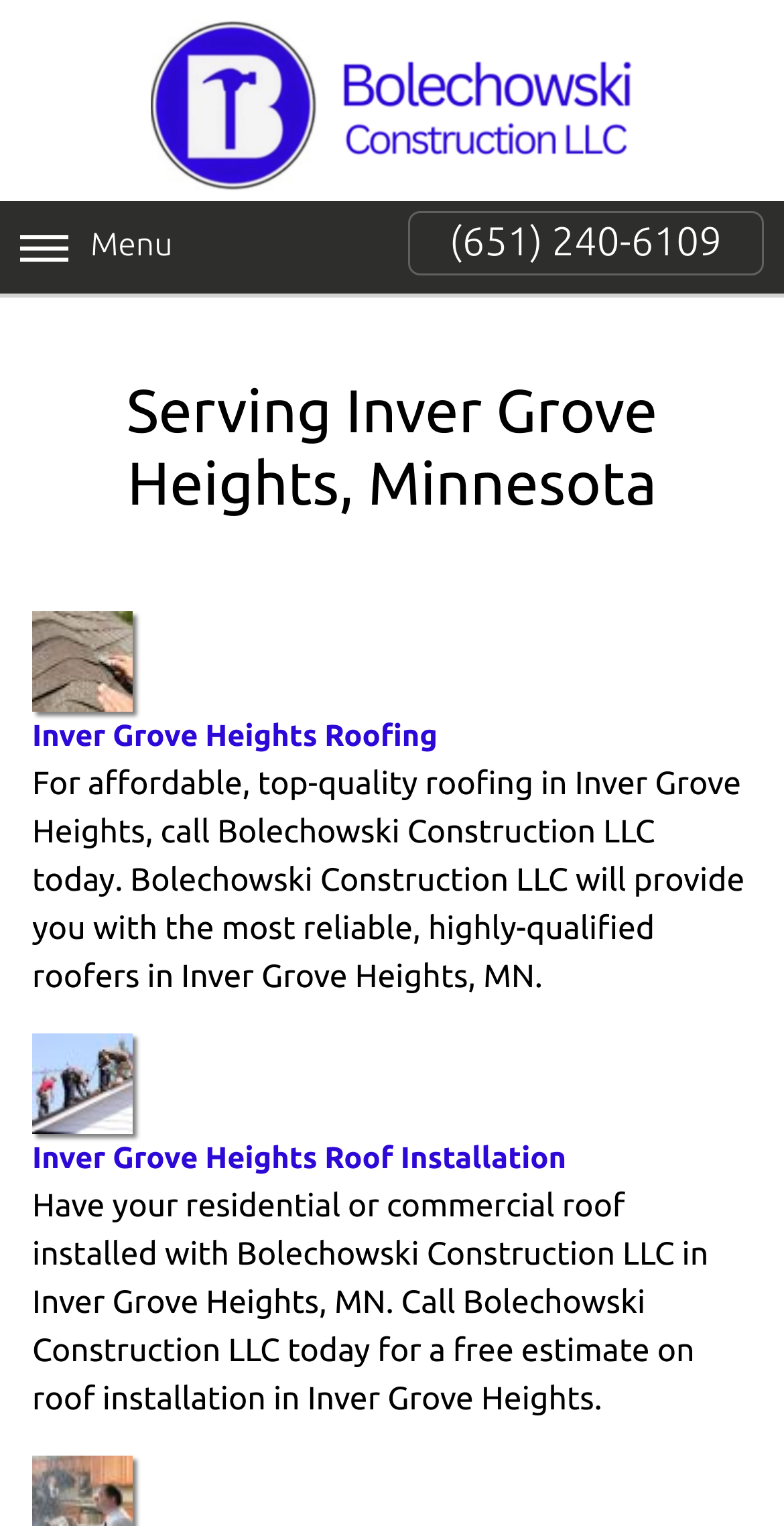Please analyze the image and give a detailed answer to the question:
What is the location of Bolechowski Construction LLC's roofing services?

I found this by looking at the heading 'Serving Inver Grove Heights, Minnesota' and the subsequent links and text, which consistently mention Inver Grove Heights, MN as the location of their roofing services.